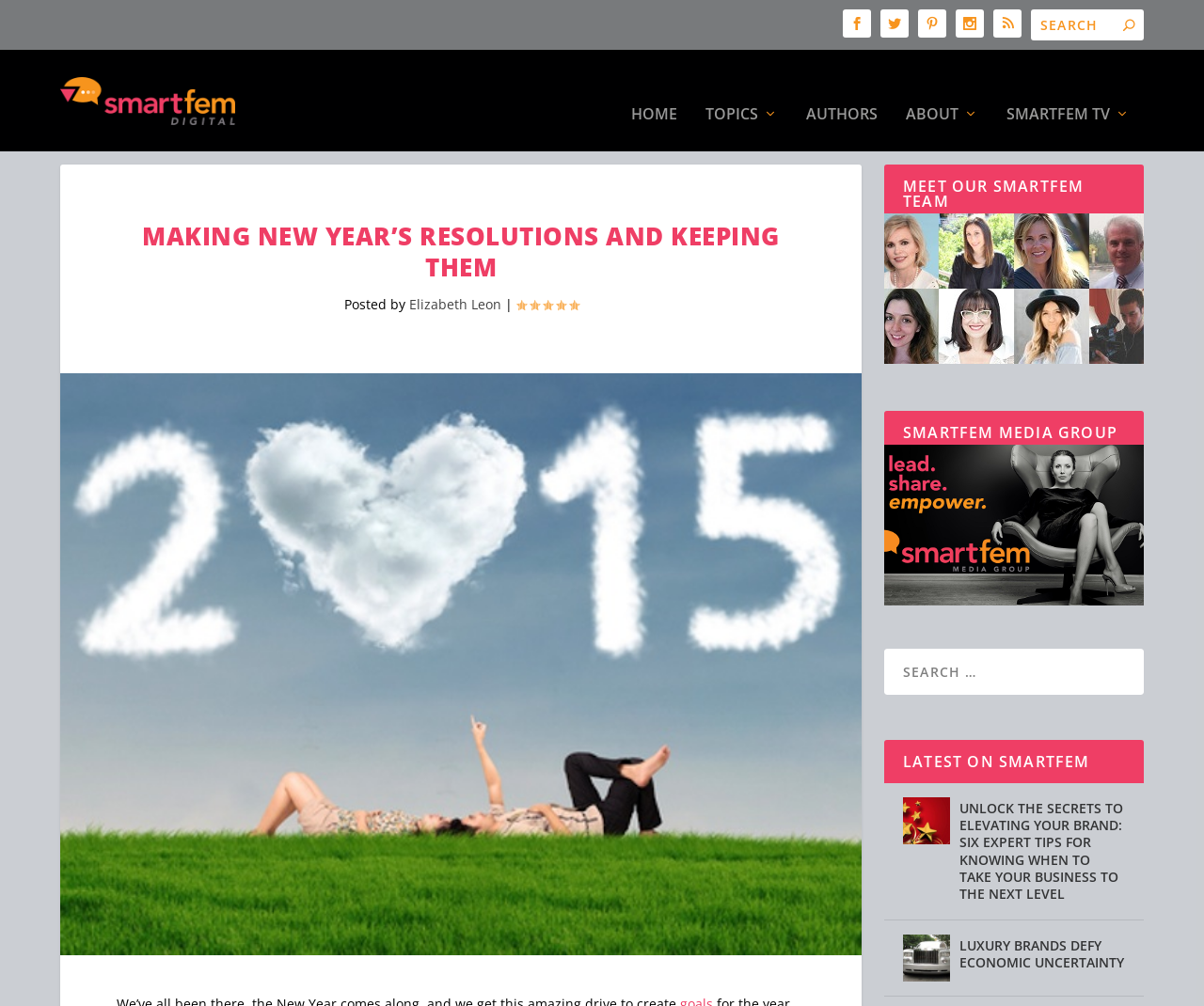What is the title of the second article?
Based on the visual, give a brief answer using one word or a short phrase.

UNLOCK THE SECRETS TO ELEVATING YOUR BRAND